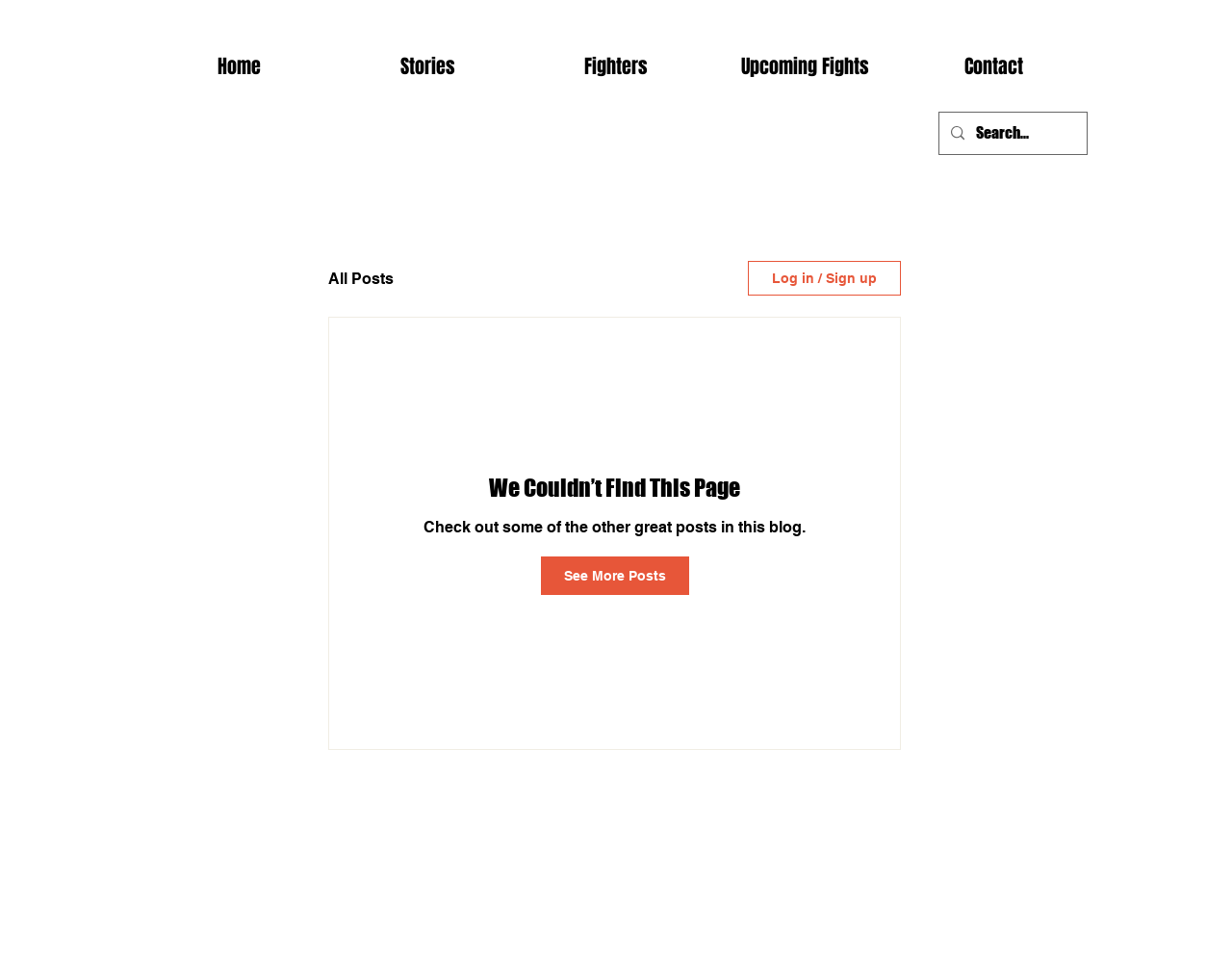What is the purpose of the search box?
Please provide a detailed and thorough answer to the question.

The search box is located on the top right corner of the webpage, and it allows users to search for specific content within the website.